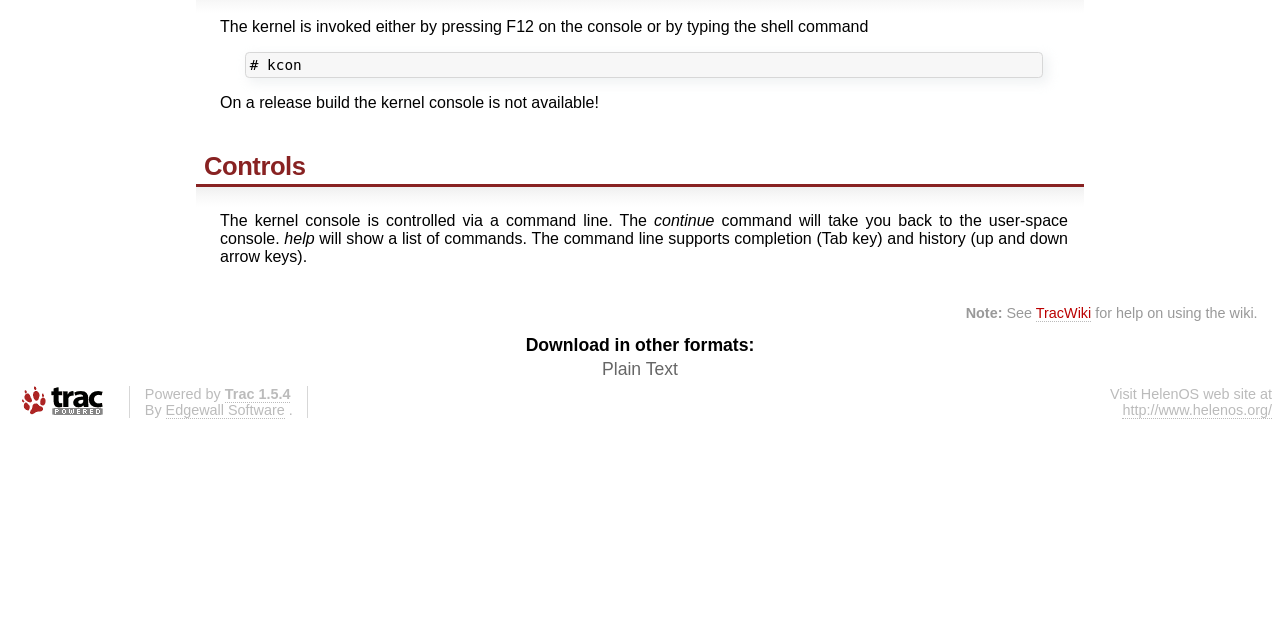Predict the bounding box of the UI element that fits this description: "http://www.helenos.org/".

[0.877, 0.628, 0.994, 0.655]